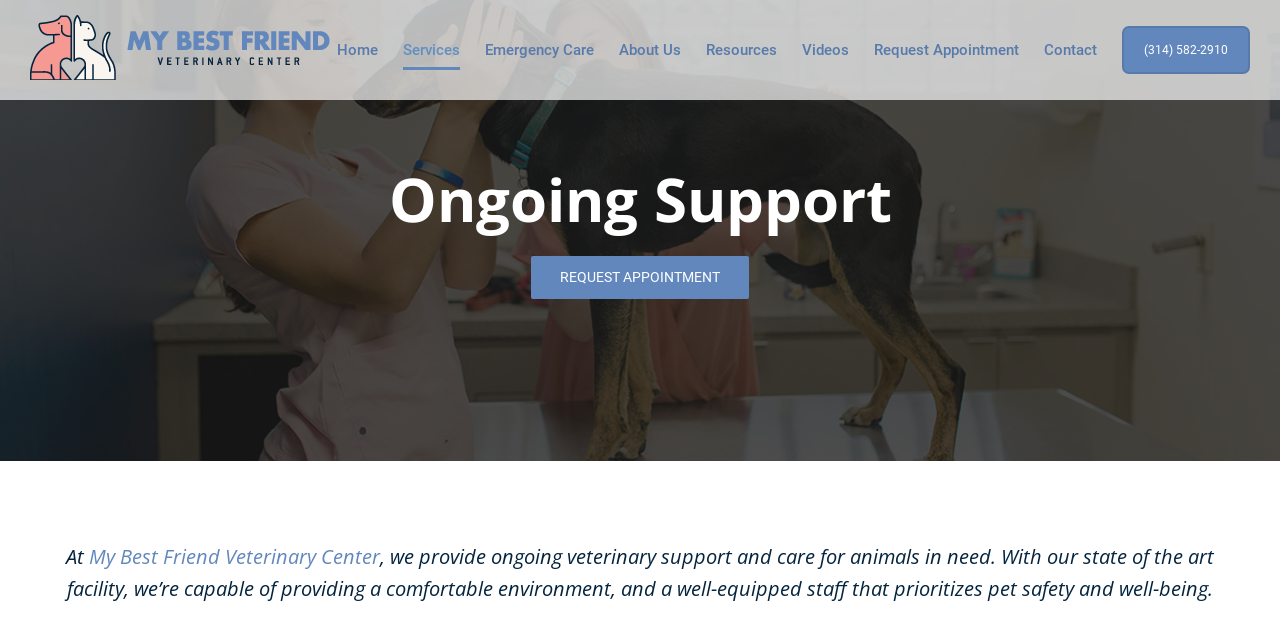Please identify the coordinates of the bounding box for the clickable region that will accomplish this instruction: "Call the clinic".

[0.877, 0.0, 0.977, 0.156]